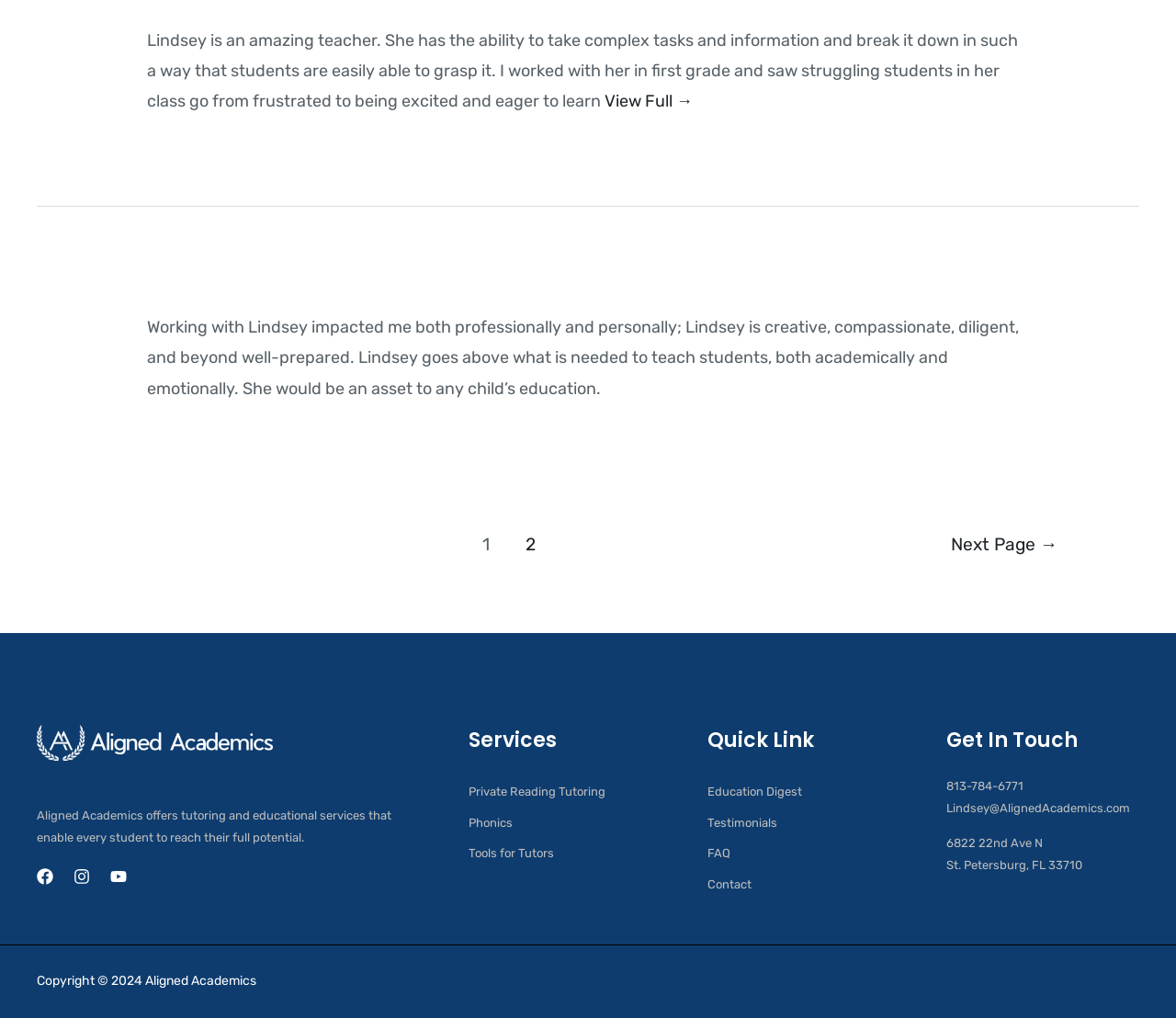Identify the bounding box coordinates necessary to click and complete the given instruction: "Read the full testimonial".

[0.514, 0.09, 0.589, 0.11]